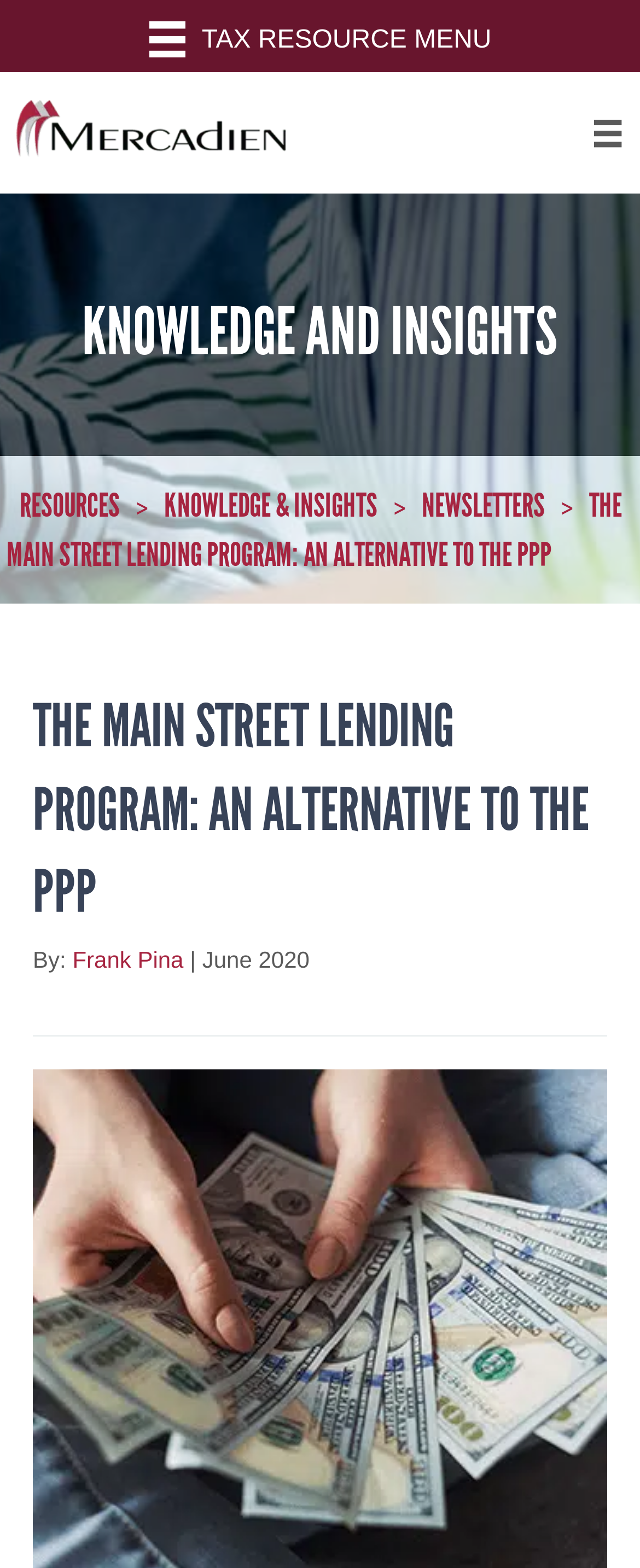Who is the author of the article?
Examine the webpage screenshot and provide an in-depth answer to the question.

The webpage has a static text 'By:' followed by a link 'Frank Pina' which suggests that Frank Pina is the author of the article.